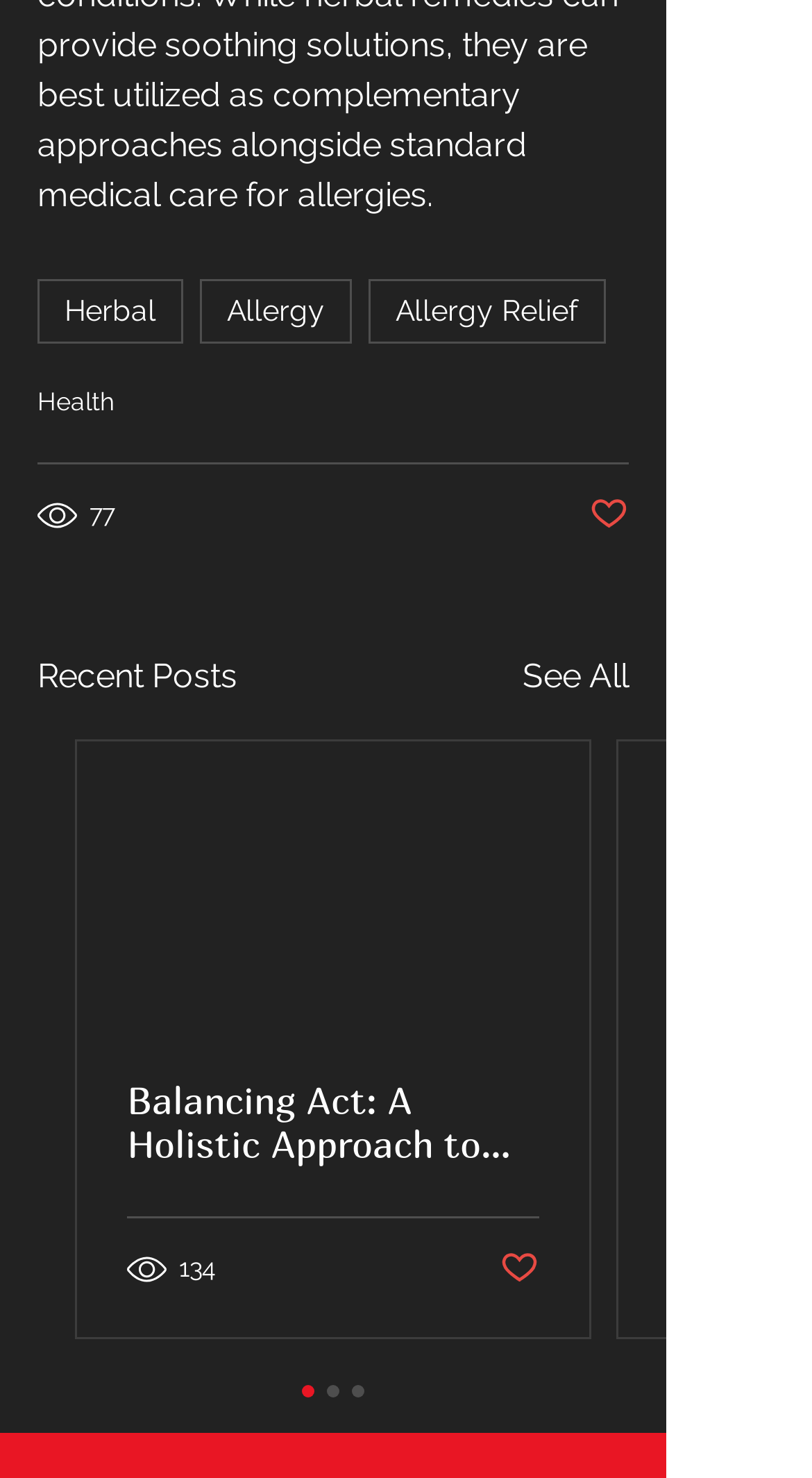Please answer the following question as detailed as possible based on the image: 
How many posts are shown under 'Recent Posts'?

I looked at the 'article' element under 'Recent Posts' and found two links, so there are 2 posts shown under 'Recent Posts'.